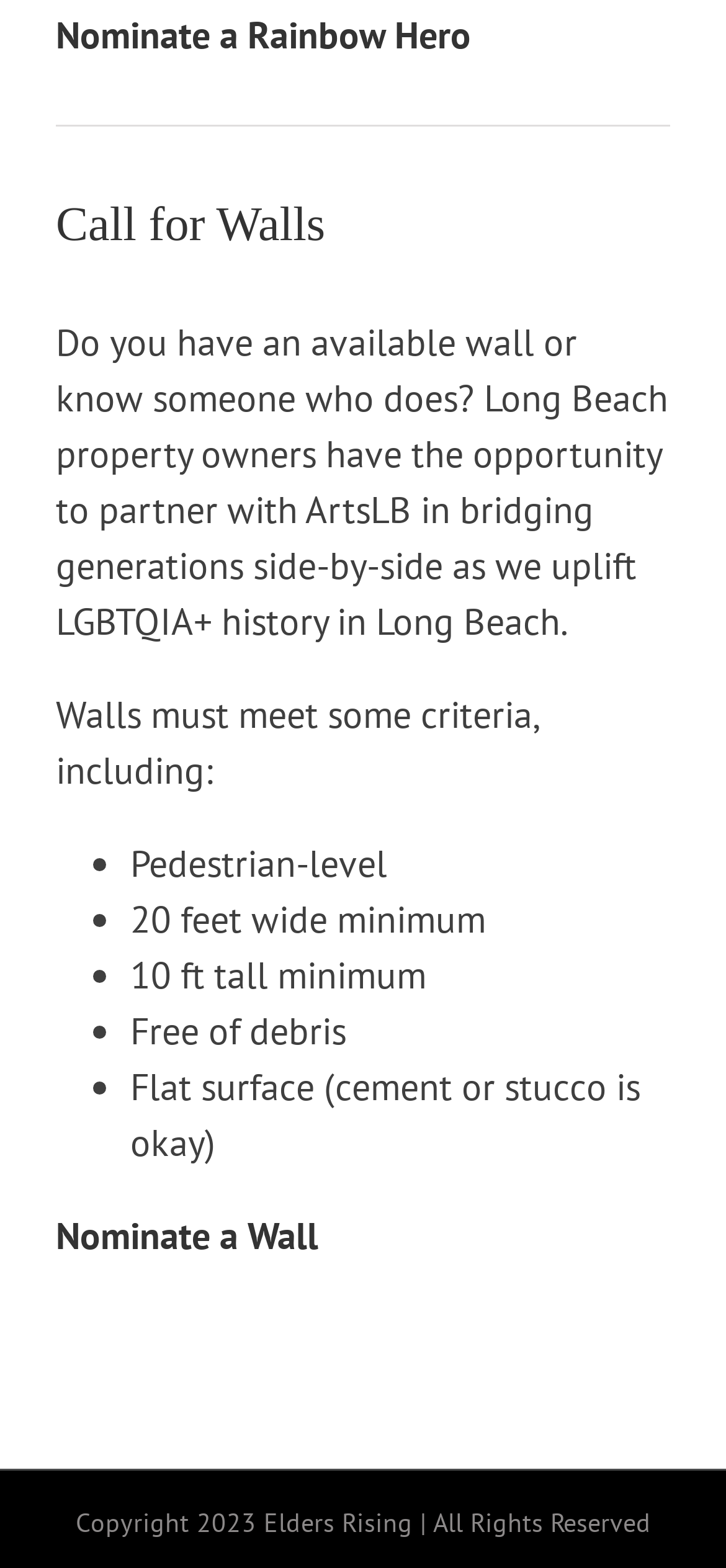Please analyze the image and provide a thorough answer to the question:
What is the purpose of the 'Call for Walls'?

Based on the heading 'Call for Walls' and the subsequent text, it appears that the purpose is to partner with ArtsLB in bridging generations side-by-side as we uplift LGBTQIA+ history in Long Beach.